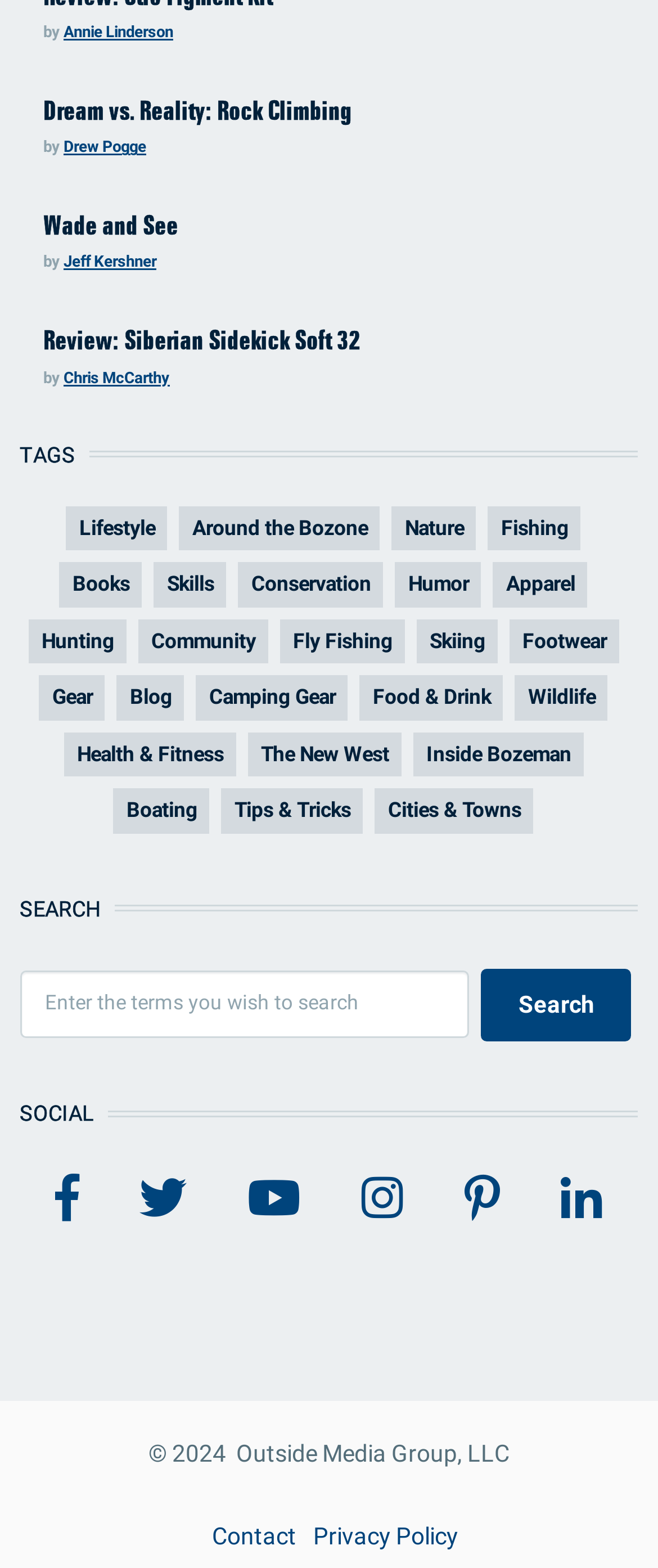Determine the bounding box coordinates for the element that should be clicked to follow this instruction: "Search for something". The coordinates should be given as four float numbers between 0 and 1, in the format [left, top, right, bottom].

[0.03, 0.619, 0.714, 0.662]